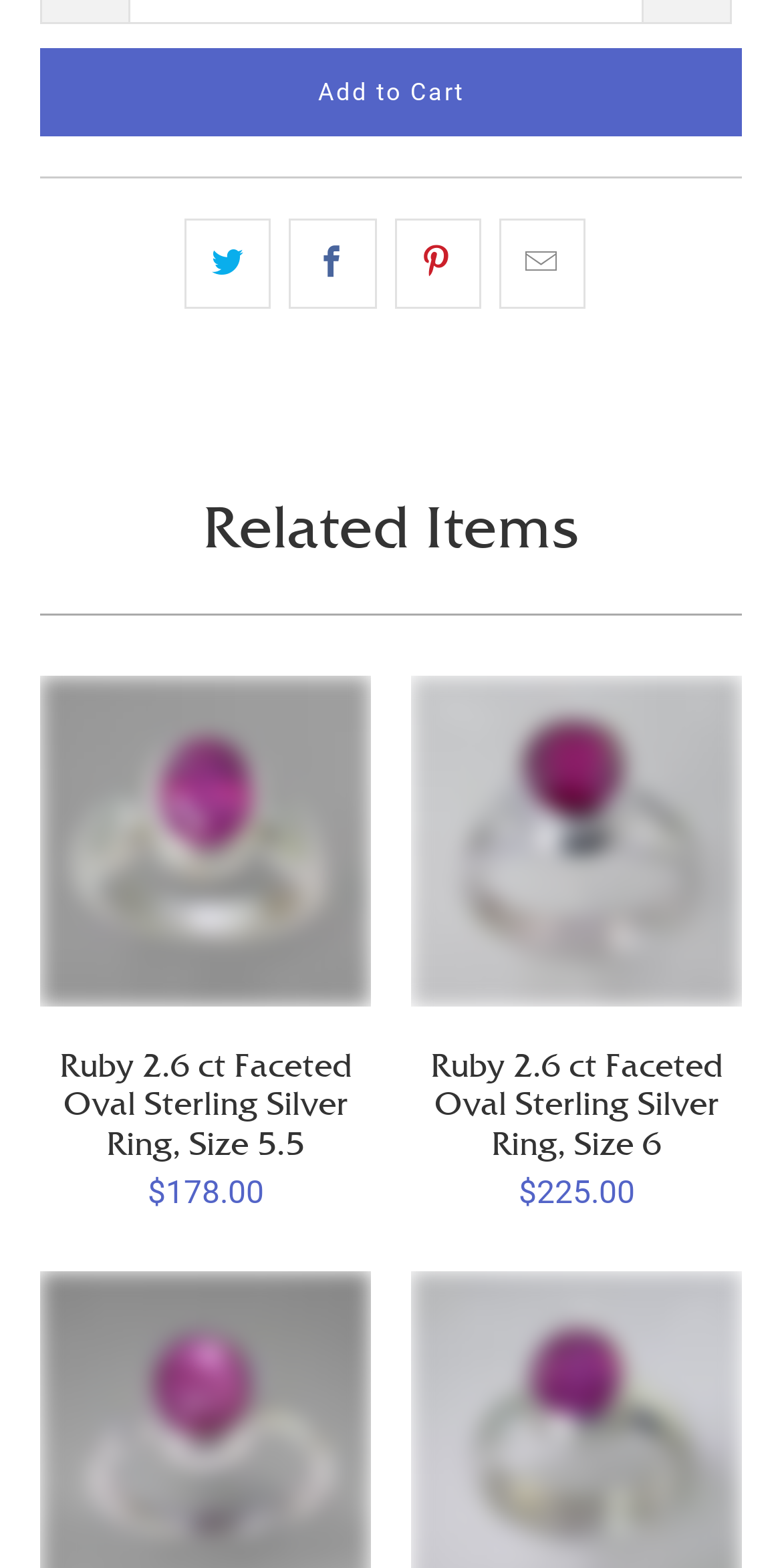Locate the bounding box coordinates of the area where you should click to accomplish the instruction: "View related item".

[0.051, 0.431, 0.474, 0.642]